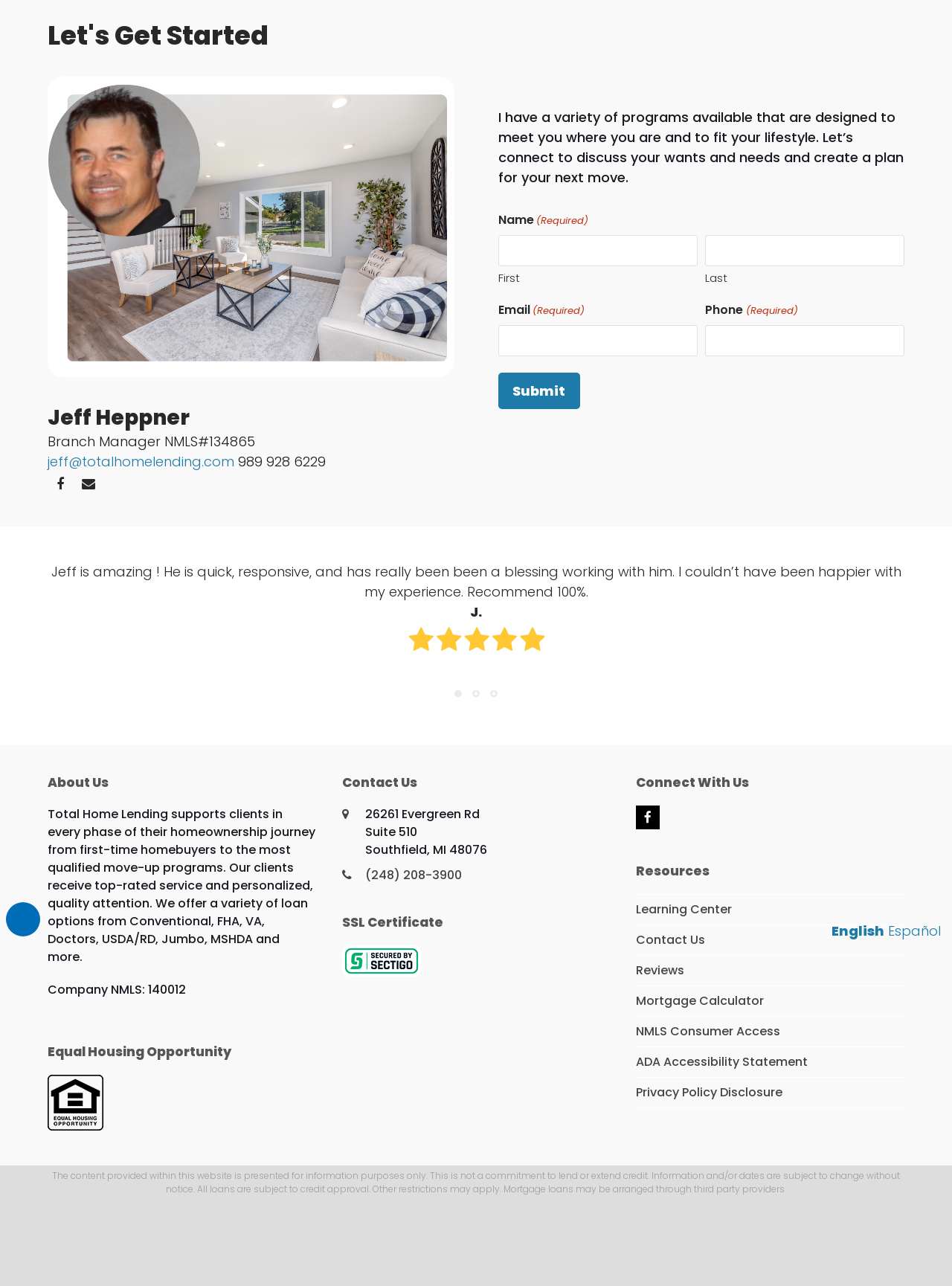Could you provide the bounding box coordinates for the portion of the screen to click to complete this instruction: "Enter your first name"?

[0.523, 0.183, 0.732, 0.207]